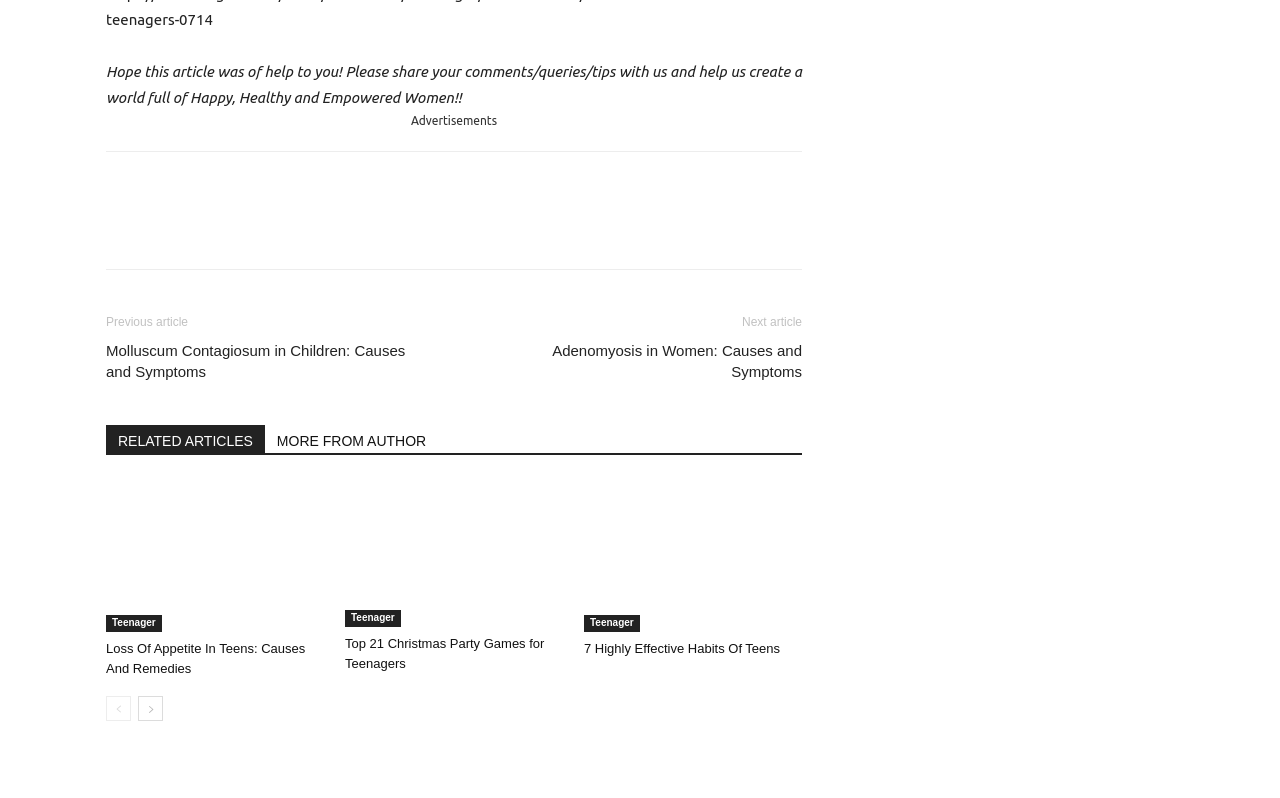Provide a brief response to the question using a single word or phrase: 
How many navigation buttons are there?

2